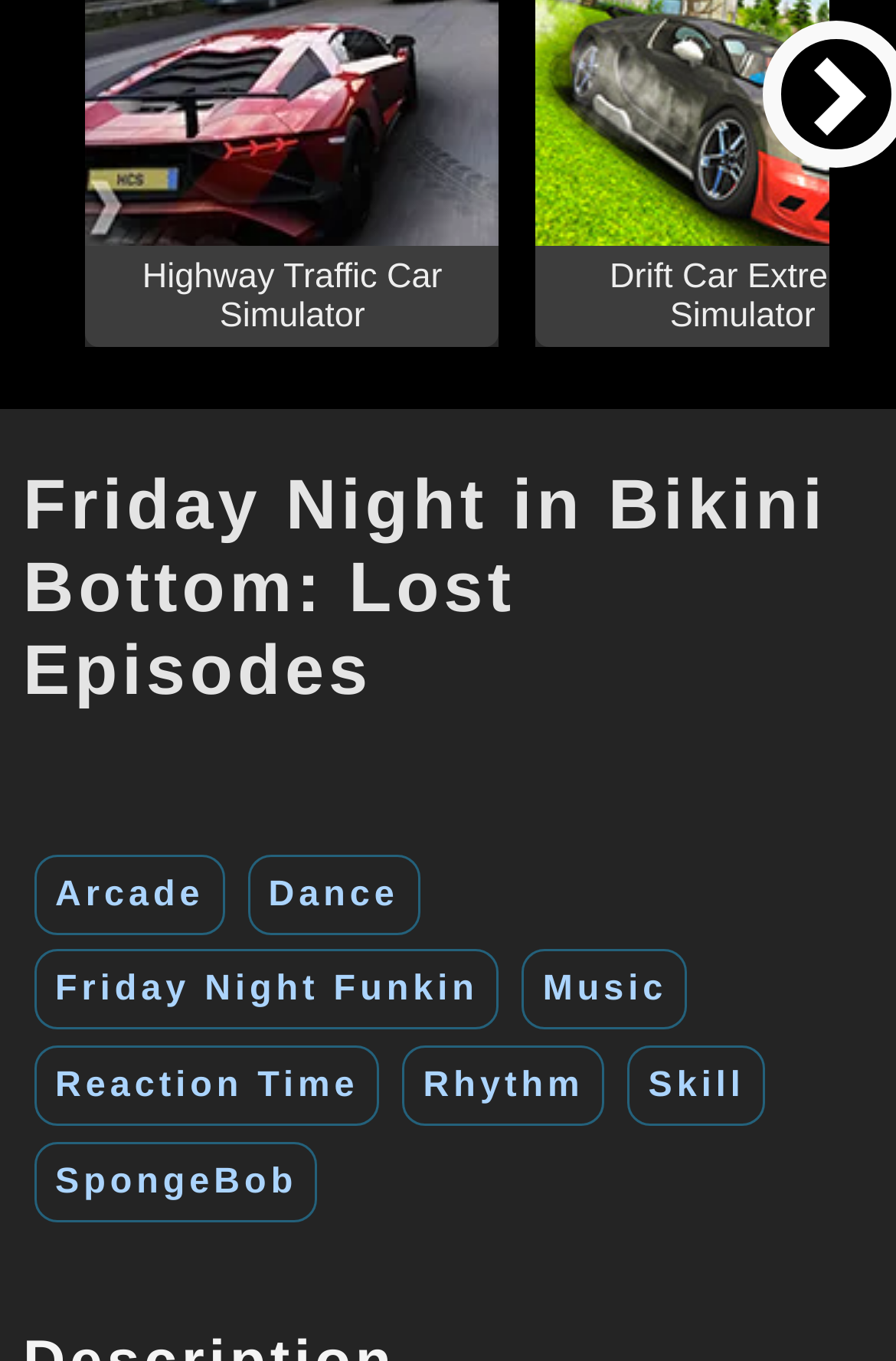Provide the bounding box coordinates of the section that needs to be clicked to accomplish the following instruction: "Call (202) 659-2111."

None